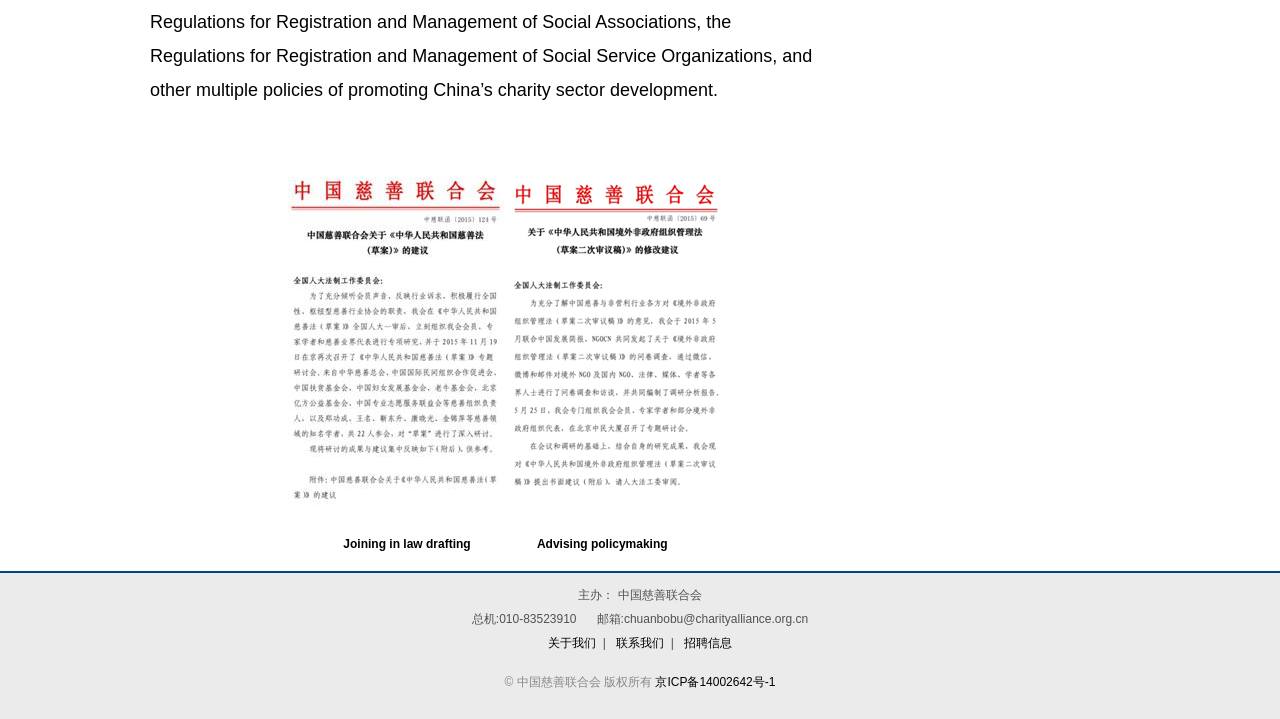Please provide the bounding box coordinate of the region that matches the element description: 招聘信息. Coordinates should be in the format (top-left x, top-left y, bottom-right x, bottom-right y) and all values should be between 0 and 1.

[0.534, 0.885, 0.572, 0.904]